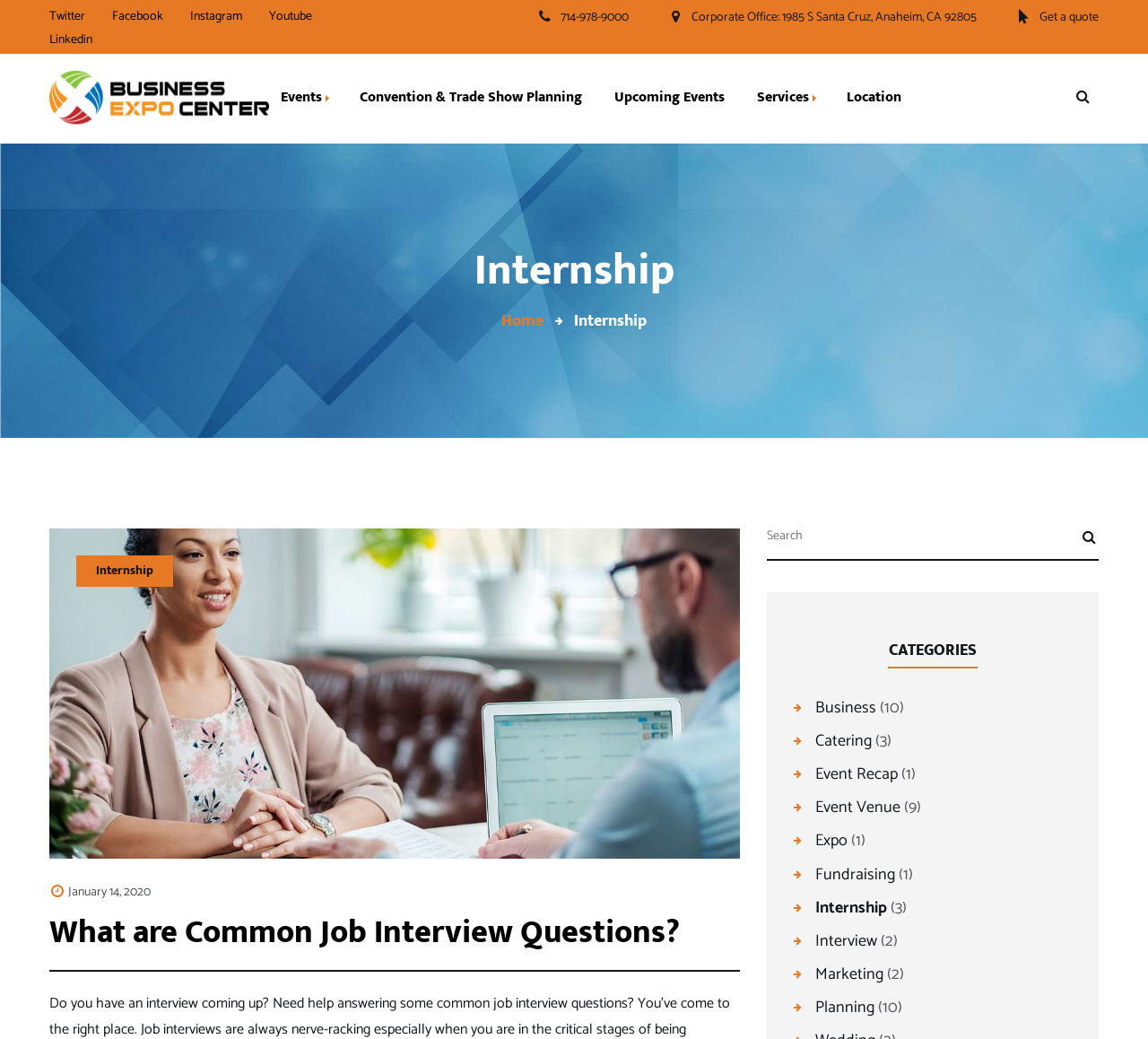Please indicate the bounding box coordinates of the element's region to be clicked to achieve the instruction: "Get a quote". Provide the coordinates as four float numbers between 0 and 1, i.e., [left, top, right, bottom].

[0.905, 0.009, 0.957, 0.025]